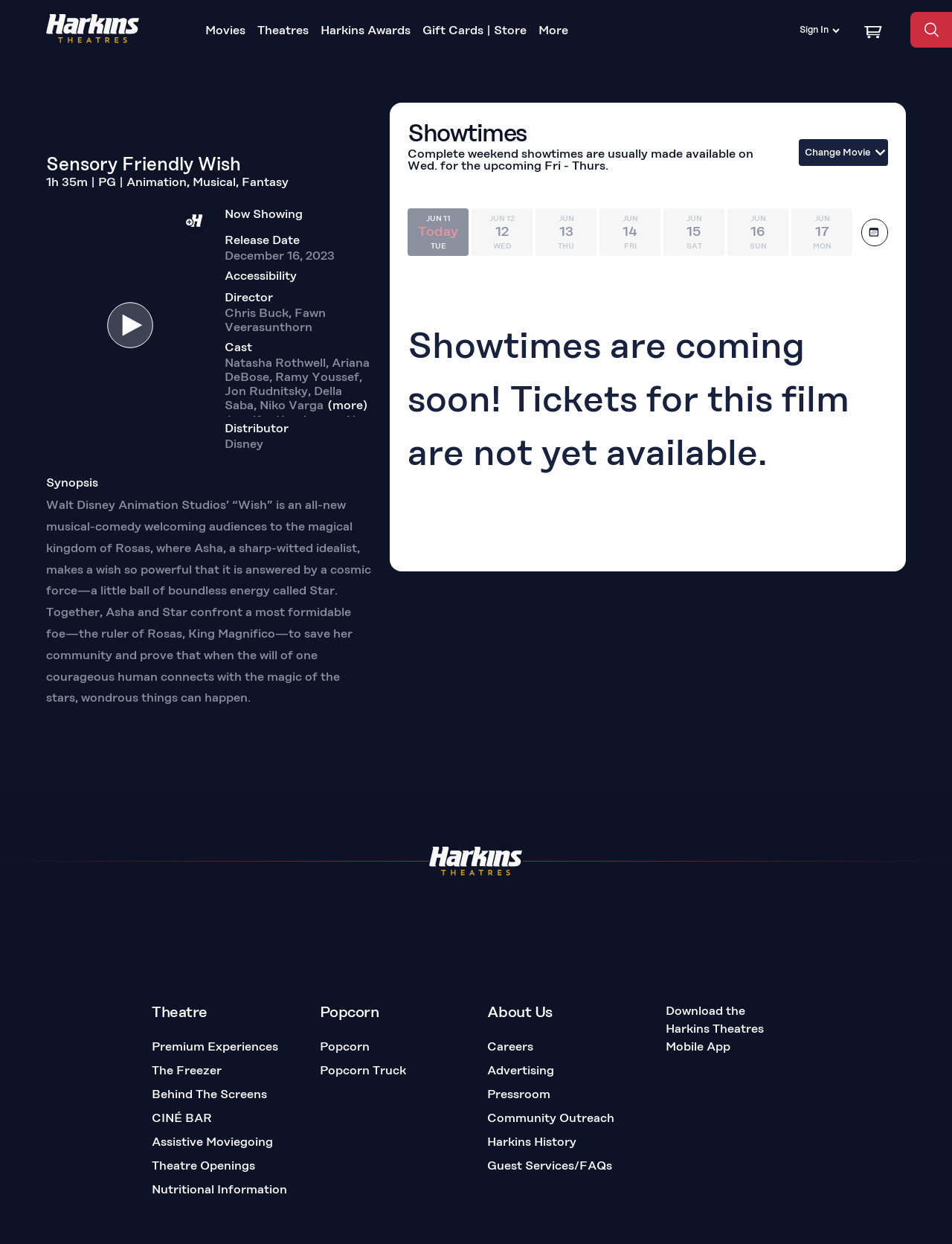Please identify the bounding box coordinates of the element I need to click to follow this instruction: "Search for a movie".

[0.956, 0.01, 1.0, 0.038]